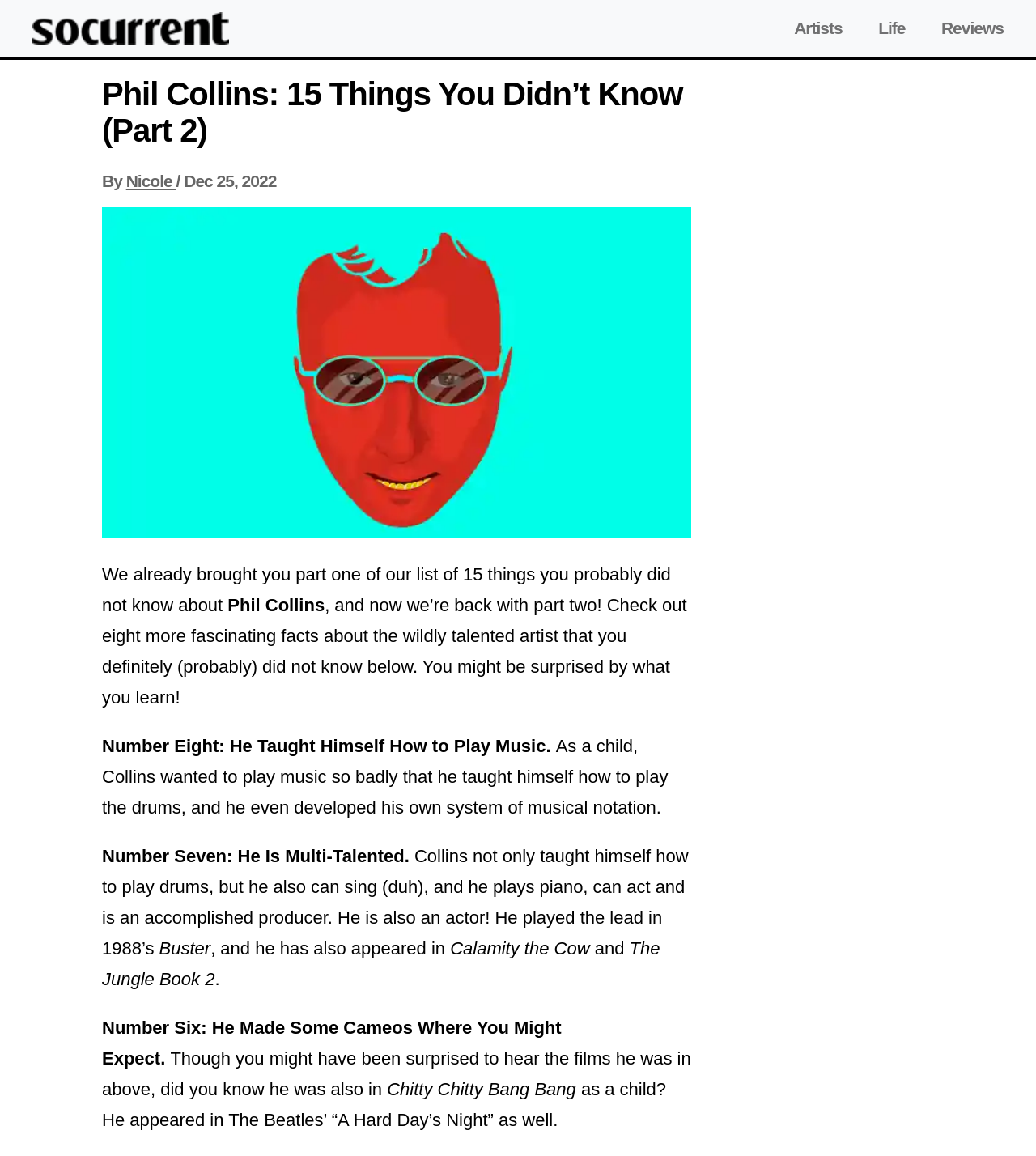Please give a one-word or short phrase response to the following question: 
What is the topic of the article?

Phil Collins